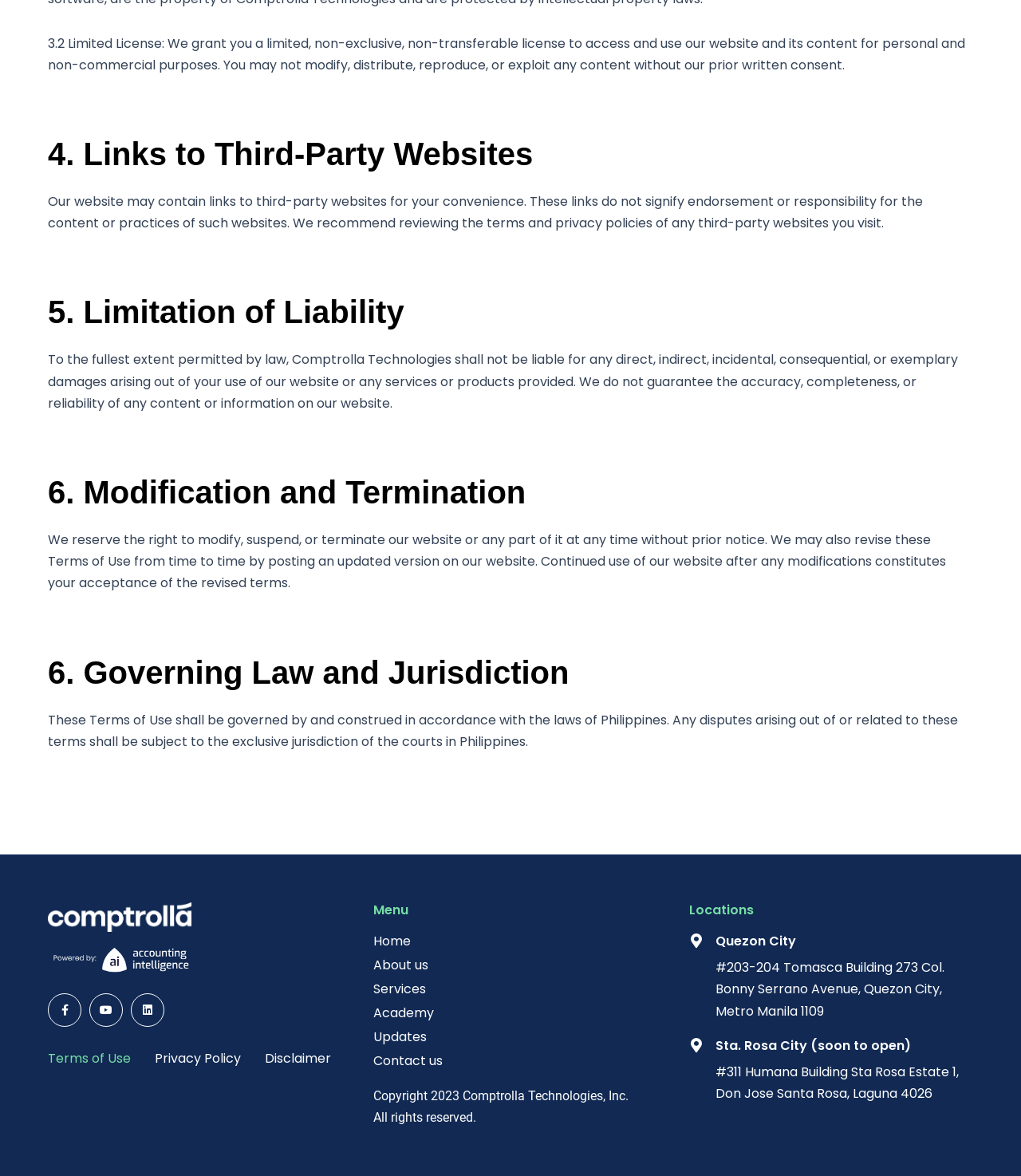What is the governing law of these Terms of Use?
Provide a detailed and extensive answer to the question.

The 'Governing Law and Jurisdiction' section states that these Terms of Use shall be governed by and construed in accordance with the laws of the Philippines.